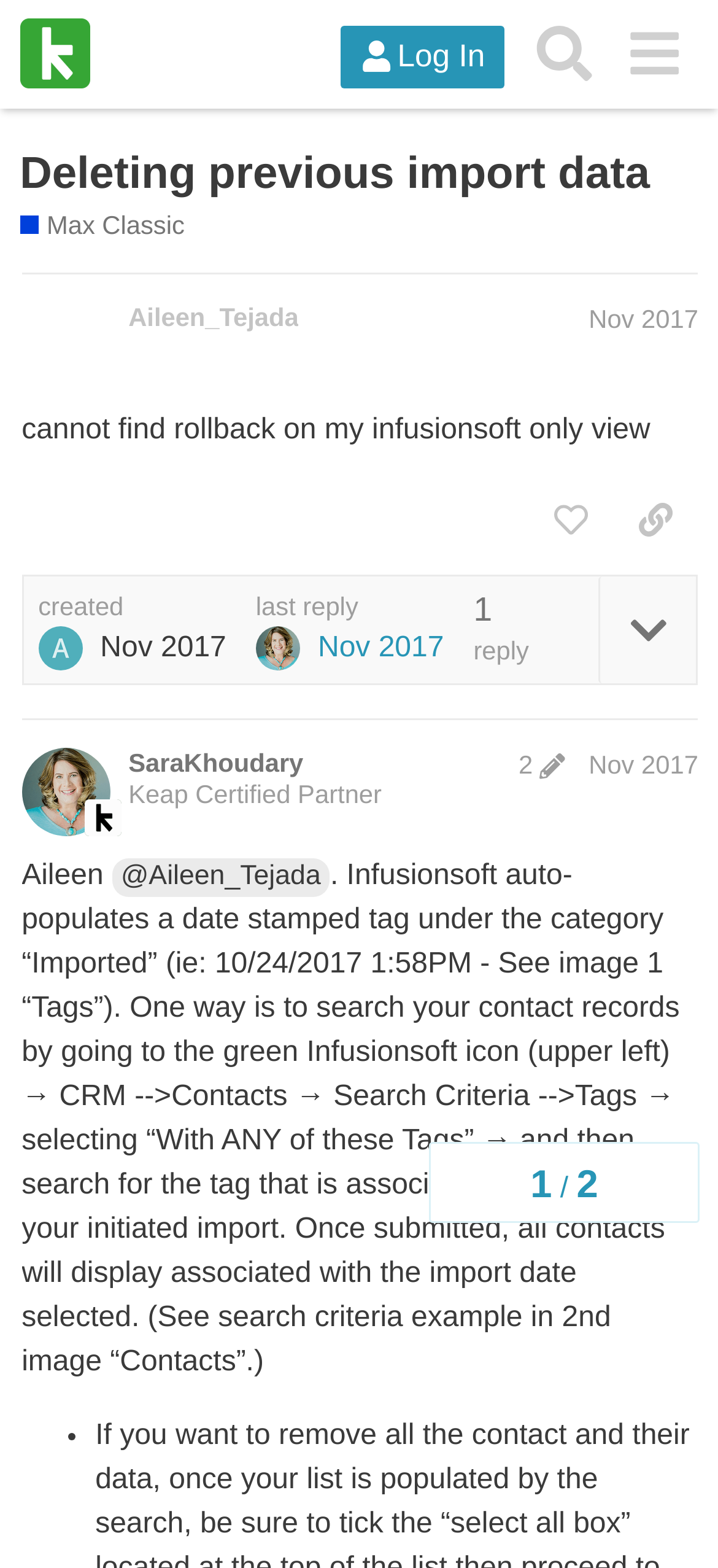Who posted the first reply?
Please ensure your answer to the question is detailed and covers all necessary aspects.

The first reply was posted by Aileen_Tejada, which can be inferred from the link element with the text 'Aileen_Tejada' and the timestamp 'Nov 2017' on the webpage.